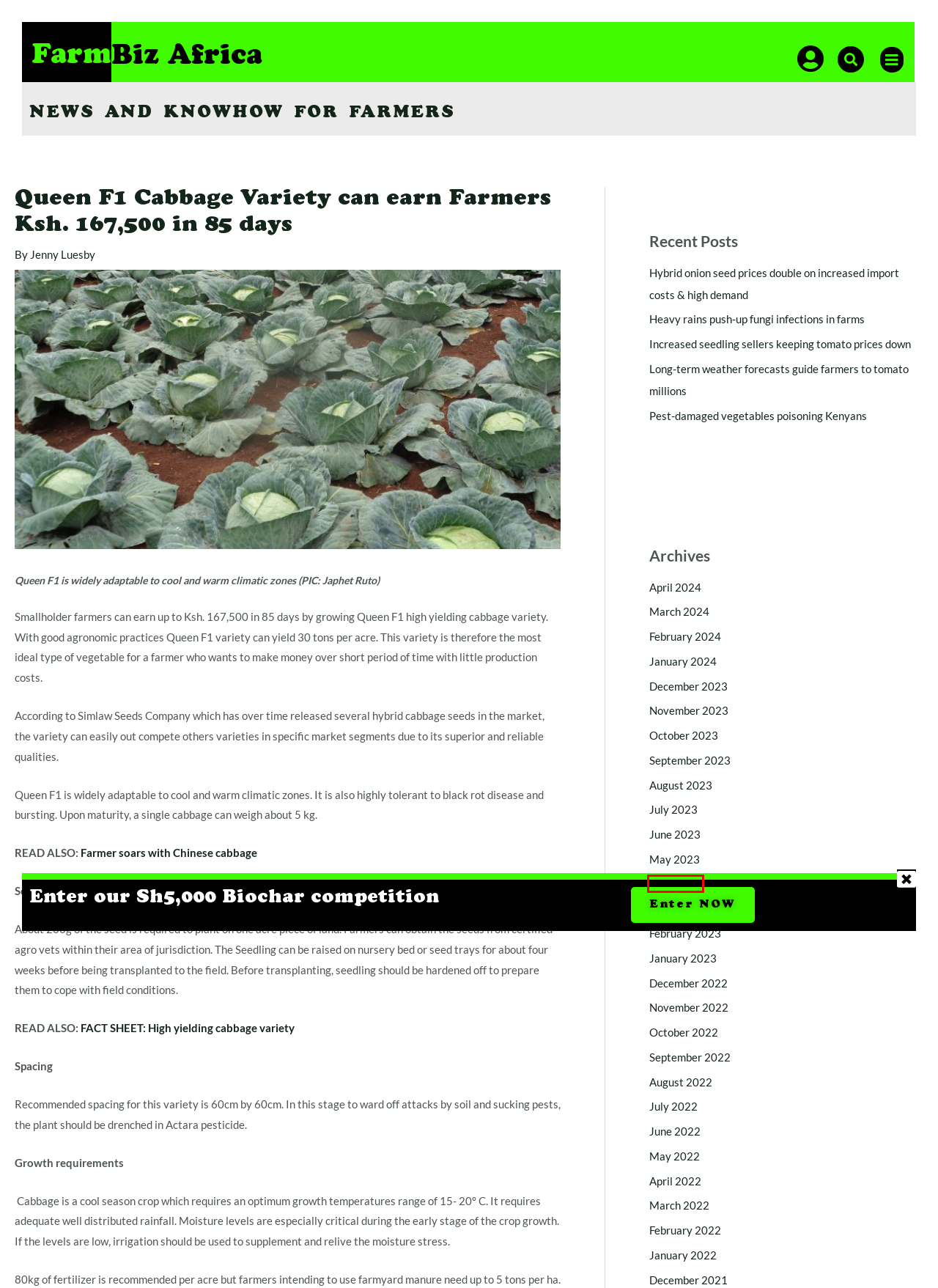Observe the screenshot of a webpage with a red bounding box around an element. Identify the webpage description that best fits the new page after the element inside the bounding box is clicked. The candidates are:
A. July 2023 - News and knowhow for farmers
B. April 2023 - News and knowhow for farmers
C. August 2022 - News and knowhow for farmers
D. November 2022 - News and knowhow for farmers
E. Home - News and knowhow for farmers
F. August 2023 - News and knowhow for farmers
G. March 2022 - News and knowhow for farmers
H. Heavy rains push-up fungi infections in farms  - News and knowhow for farmers

B